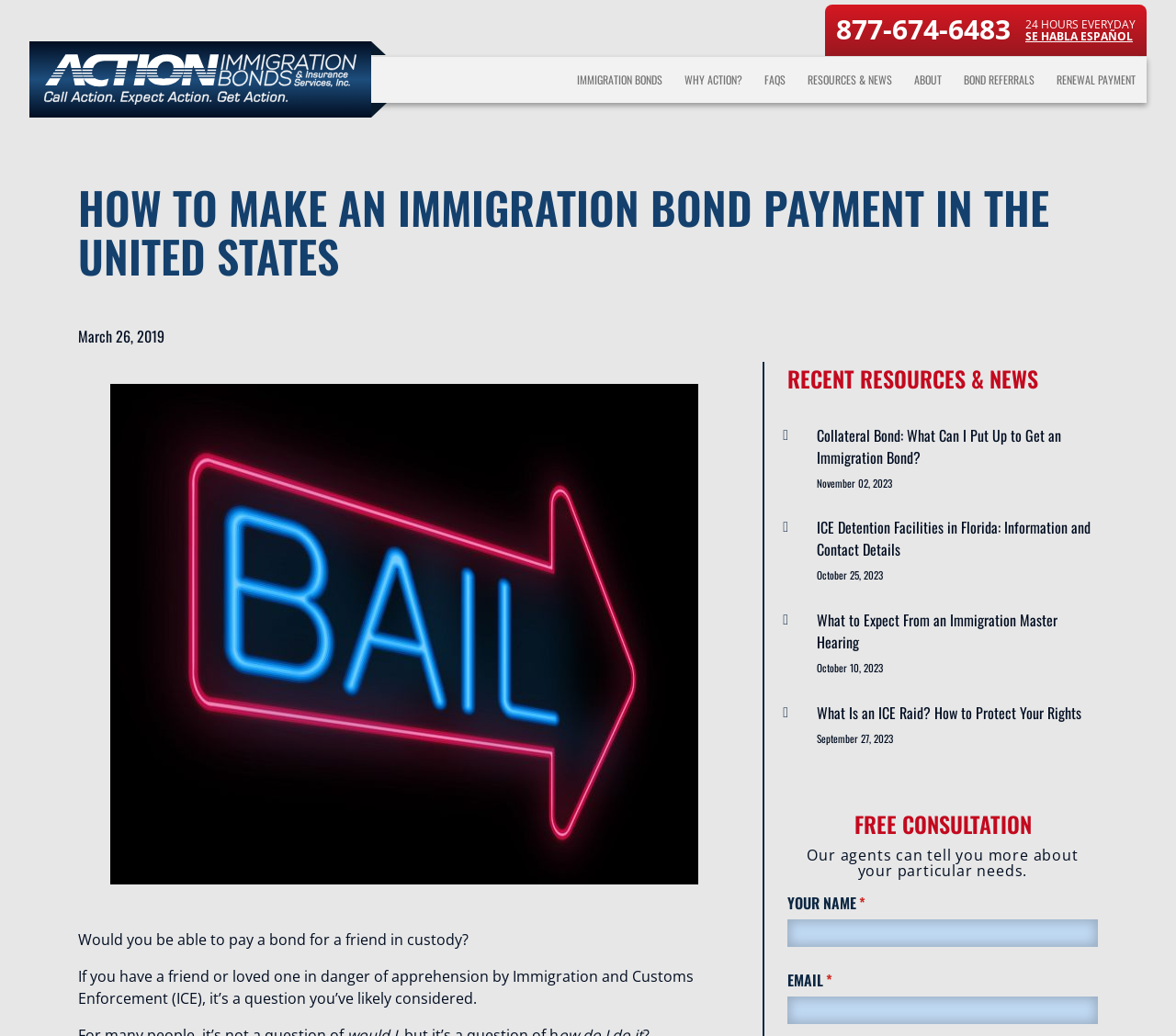Please determine the bounding box coordinates of the area that needs to be clicked to complete this task: 'Click the 'SE HABLA ESPAÑOL' link'. The coordinates must be four float numbers between 0 and 1, formatted as [left, top, right, bottom].

[0.872, 0.027, 0.963, 0.043]